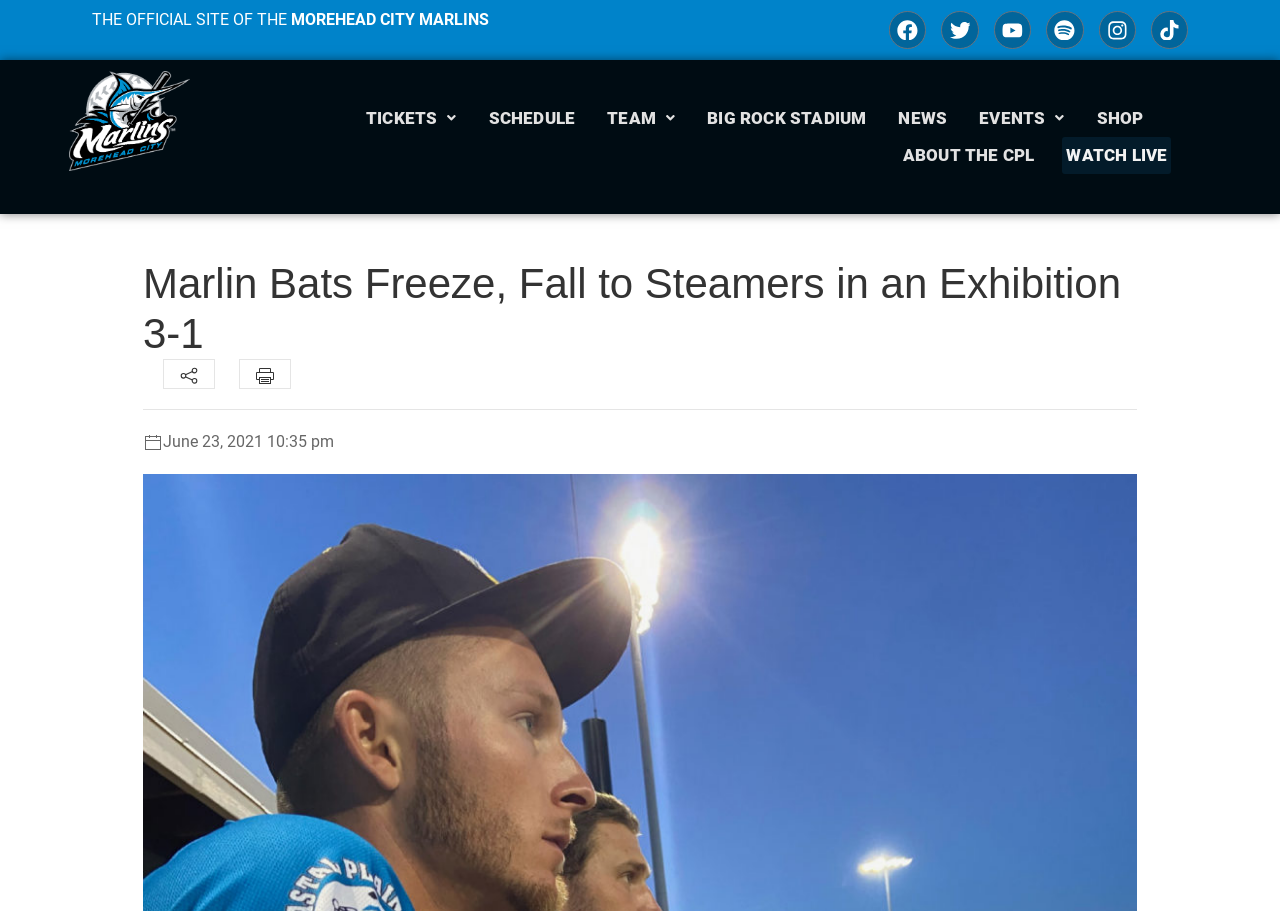Can you determine the bounding box coordinates of the area that needs to be clicked to fulfill the following instruction: "Watch live"?

[0.83, 0.15, 0.915, 0.191]